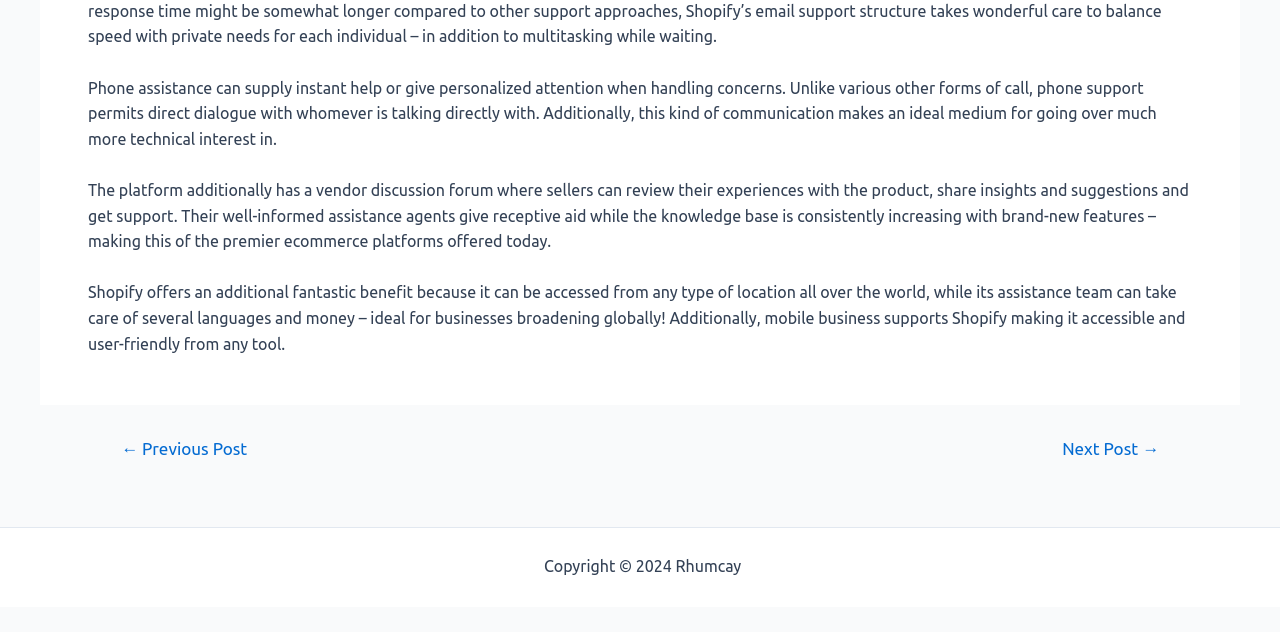Using the elements shown in the image, answer the question comprehensively: What is the purpose of the vendor discussion forum?

According to the StaticText element, the vendor discussion forum is a platform where sellers can review their experiences with the product, share insights and suggestions, and get support from well-informed assistance agents.